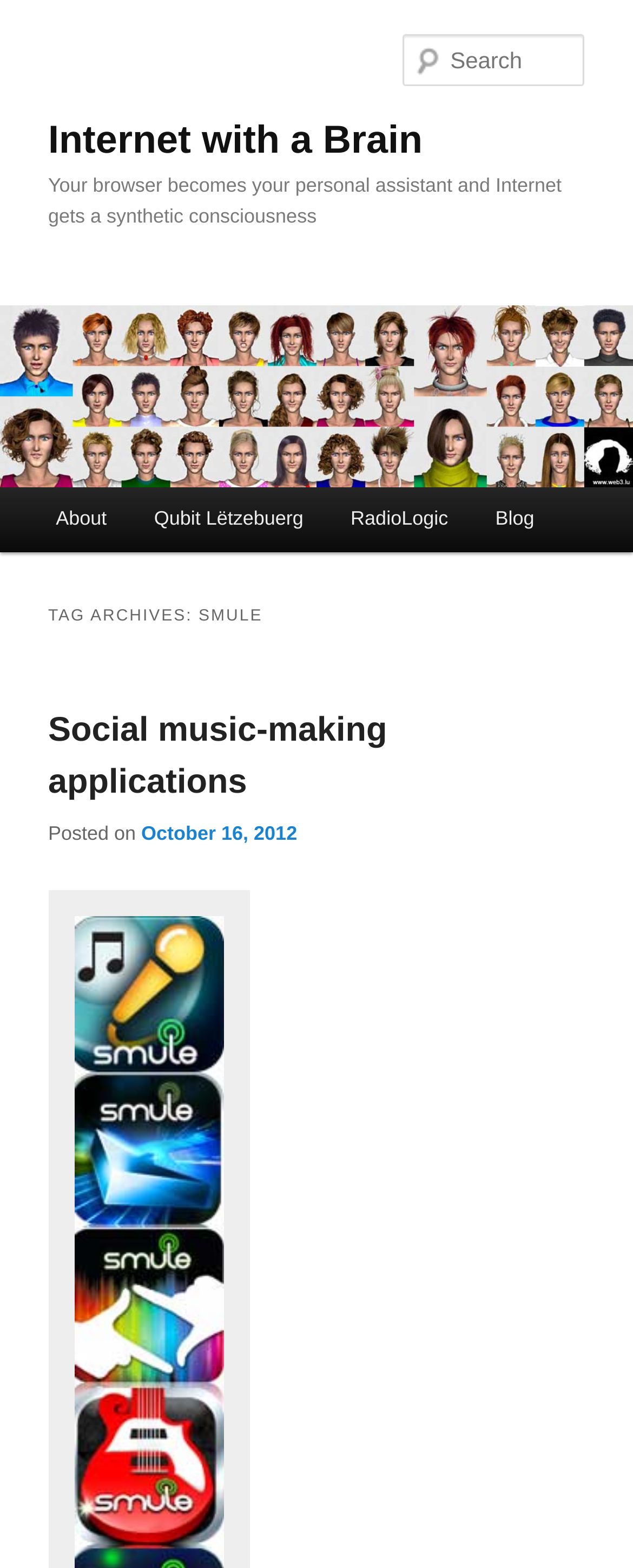What is the name of the website?
Refer to the image and provide a detailed answer to the question.

I determined the name of the website by looking at the root element 'Smule | Internet with a Brain' which suggests that the website is named Smule.